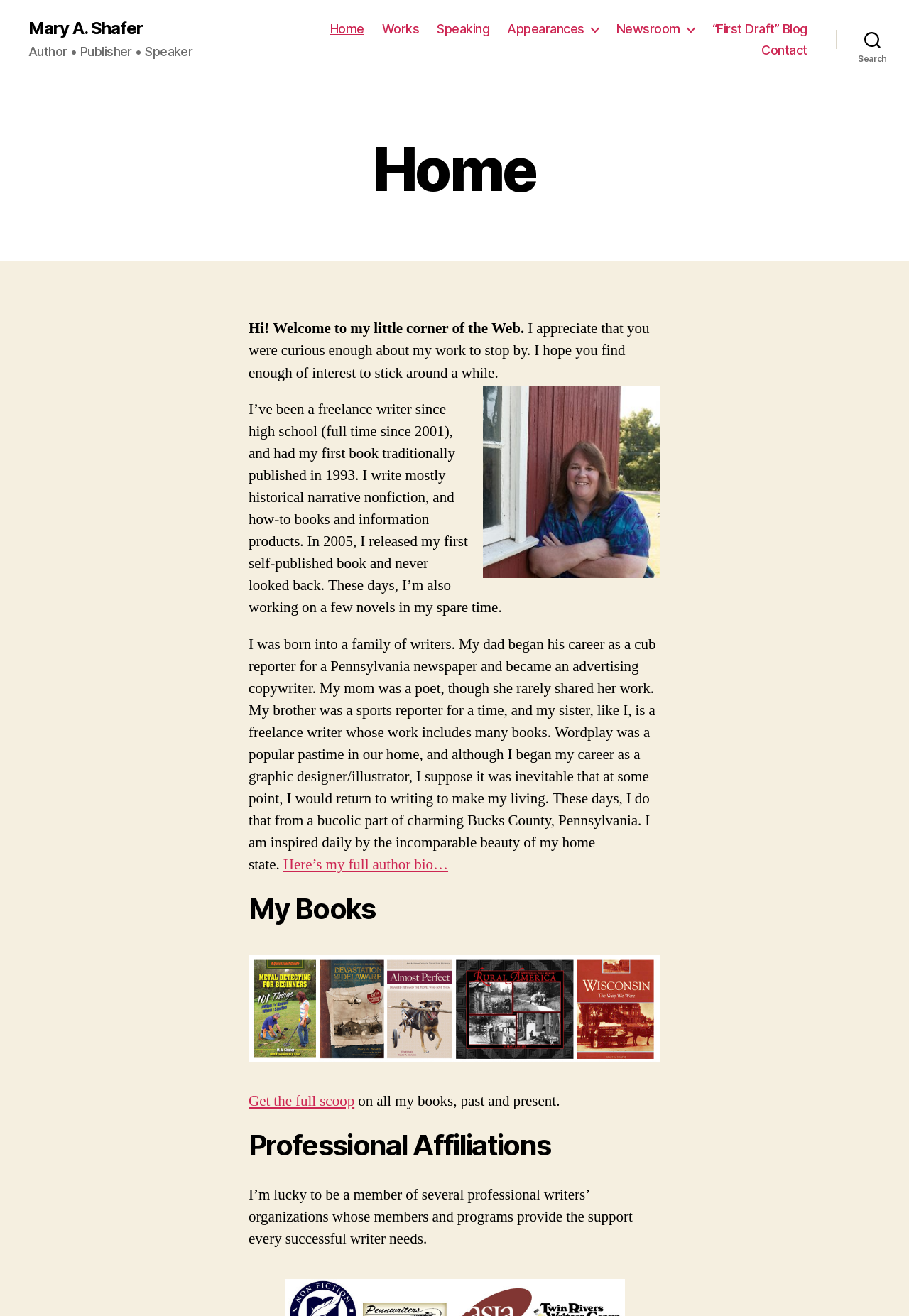What is the purpose of the 'Search' button?
Answer the question using a single word or phrase, according to the image.

To search the website